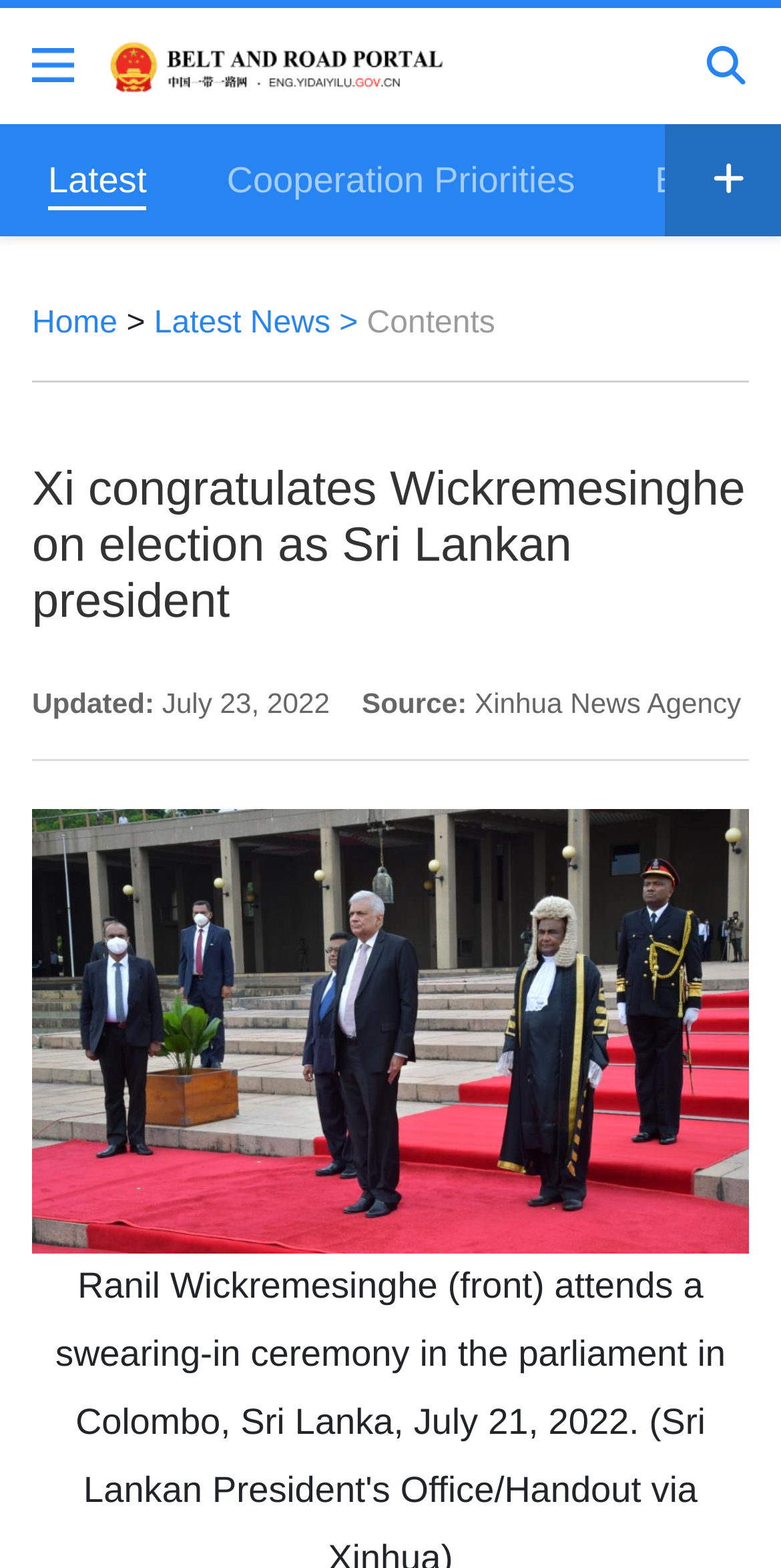For the given element description Cooperation Priorities, determine the bounding box coordinates of the UI element. The coordinates should follow the format (top-left x, top-left y, bottom-right x, bottom-right y) and be within the range of 0 to 1.

[0.29, 0.089, 0.736, 0.141]